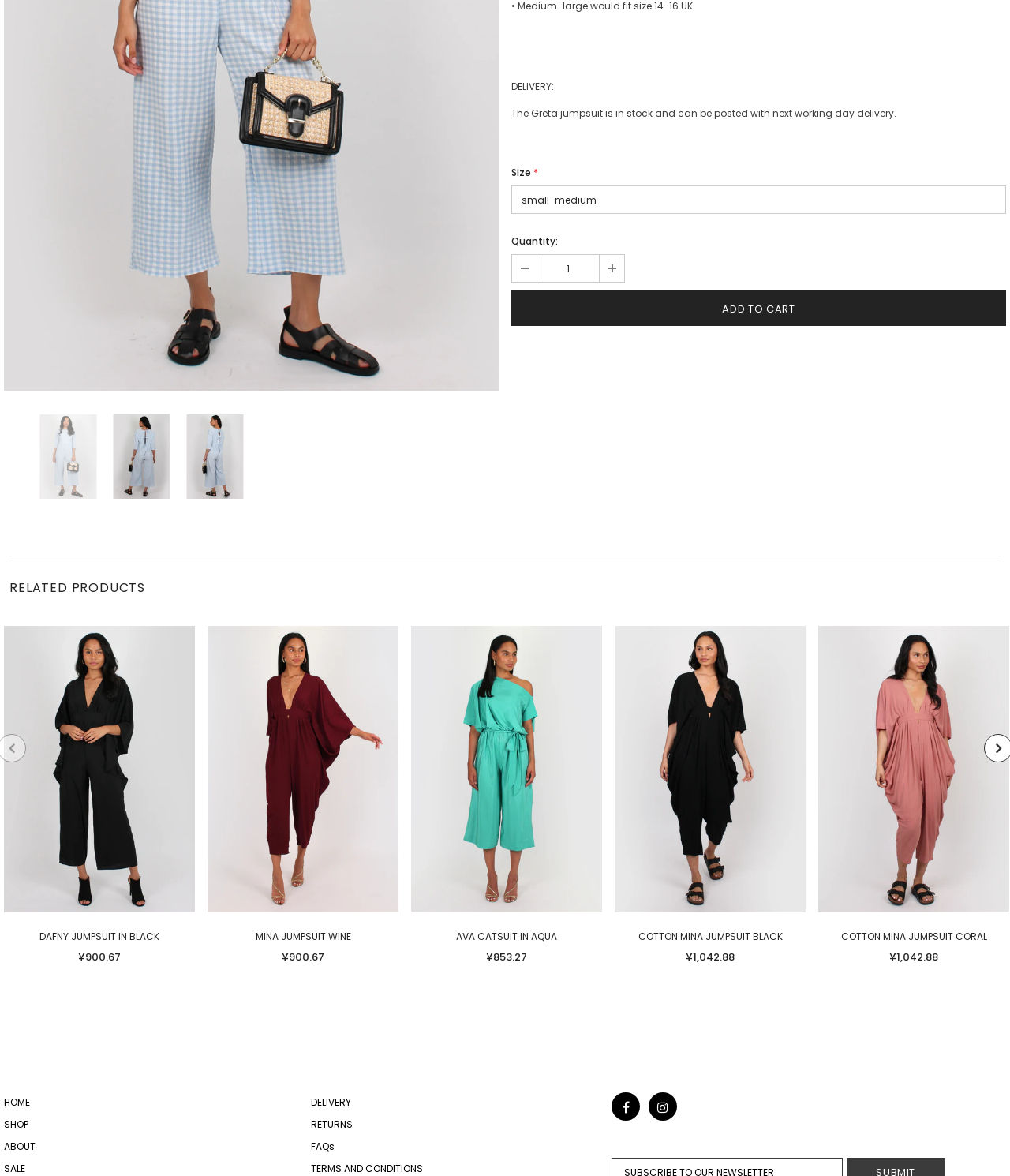Provide the bounding box coordinates of the UI element that matches the description: "AVA CATSUIT IN AQUA ¥853.27".

[0.401, 0.532, 0.602, 0.83]